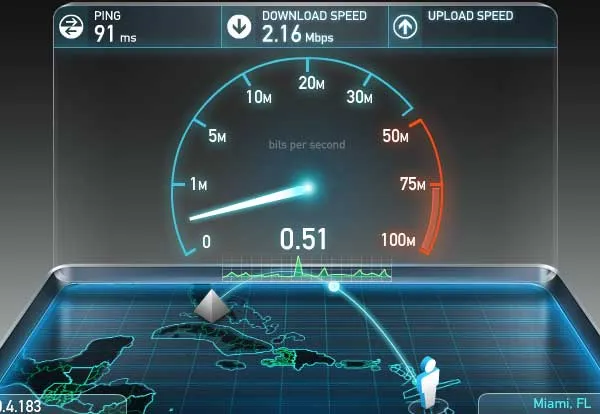Give a concise answer using one word or a phrase to the following question:
What is the download speed?

2.16 Mbps